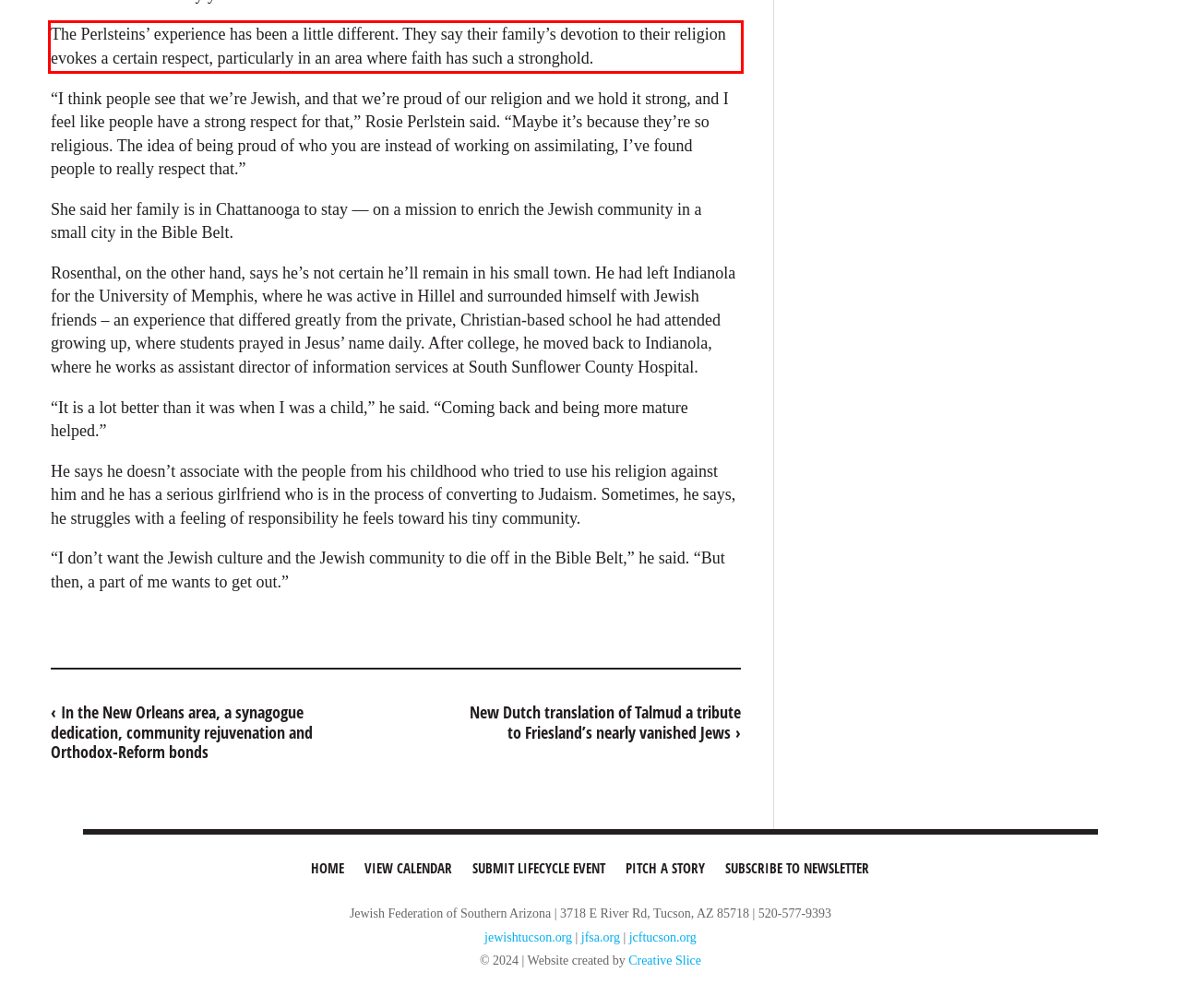Please recognize and transcribe the text located inside the red bounding box in the webpage image.

The Perlsteins’ experience has been a little different. They say their family’s devotion to their religion evokes a certain respect, particularly in an area where faith has such a stronghold.